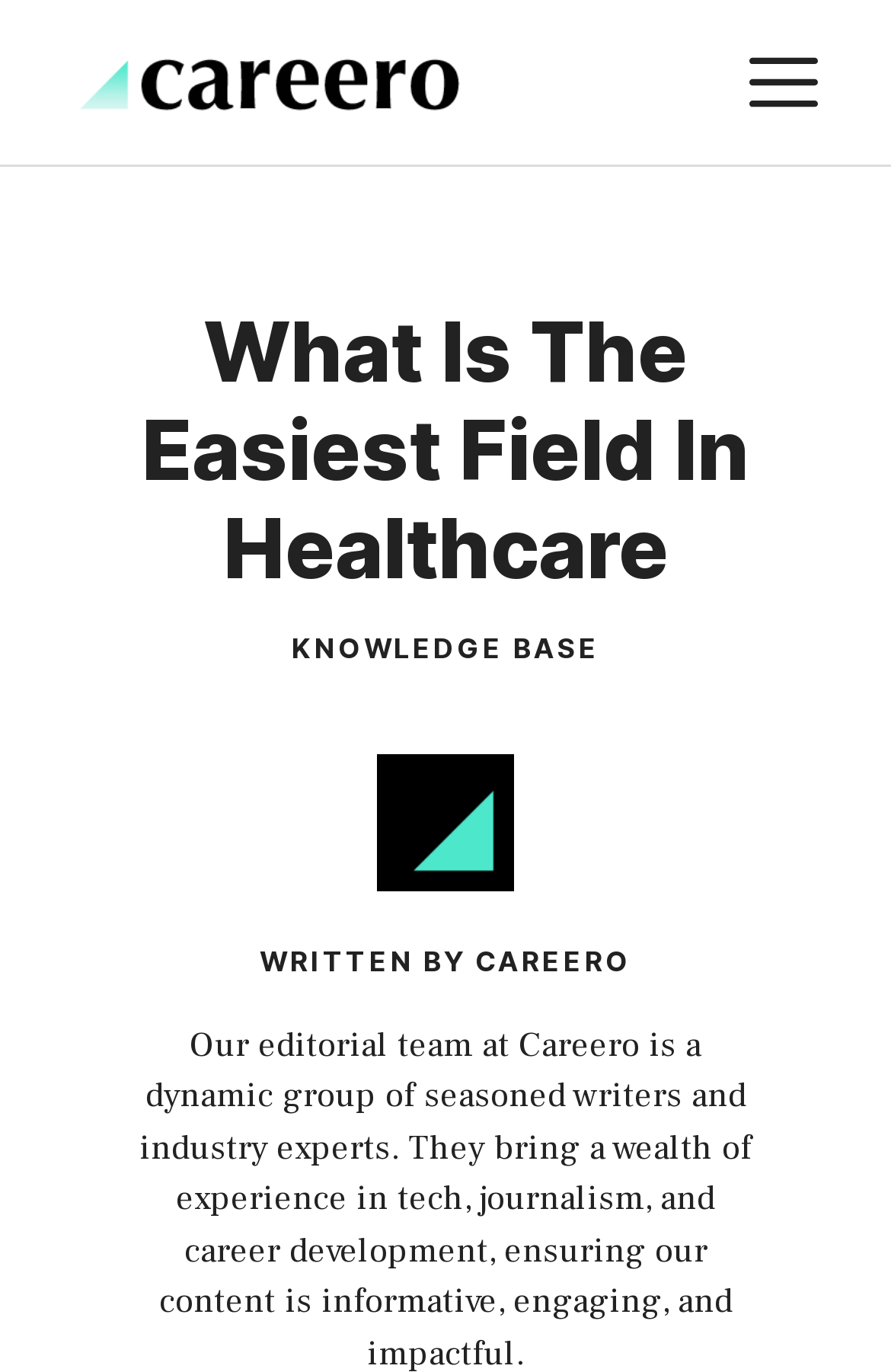Please identify the webpage's heading and generate its text content.

What Is The Easiest Field In Healthcare